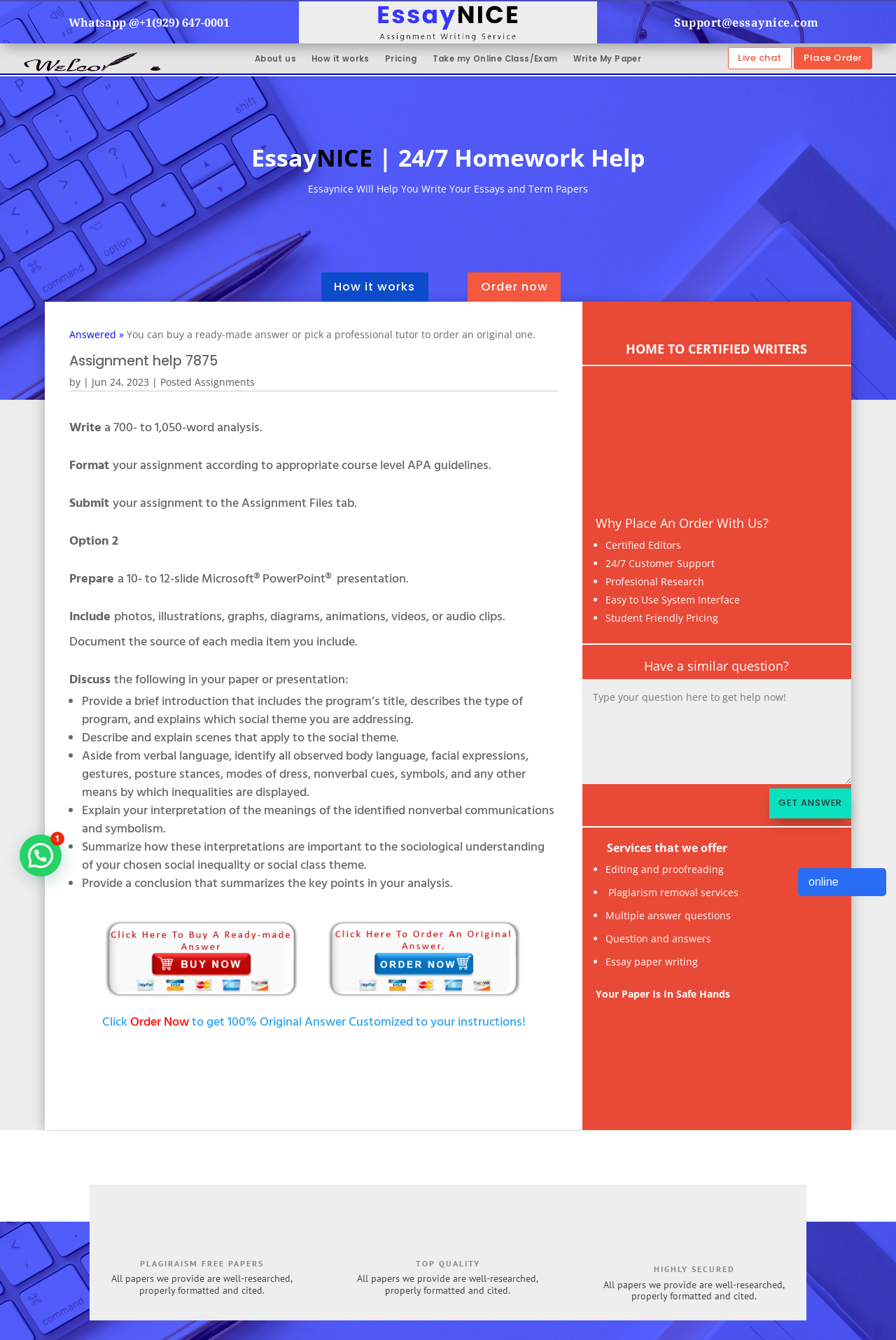Identify the bounding box of the UI element described as follows: "Crafty Little Things to Sew". Provide the coordinates as four float numbers in the range of 0 to 1 [left, top, right, bottom].

None